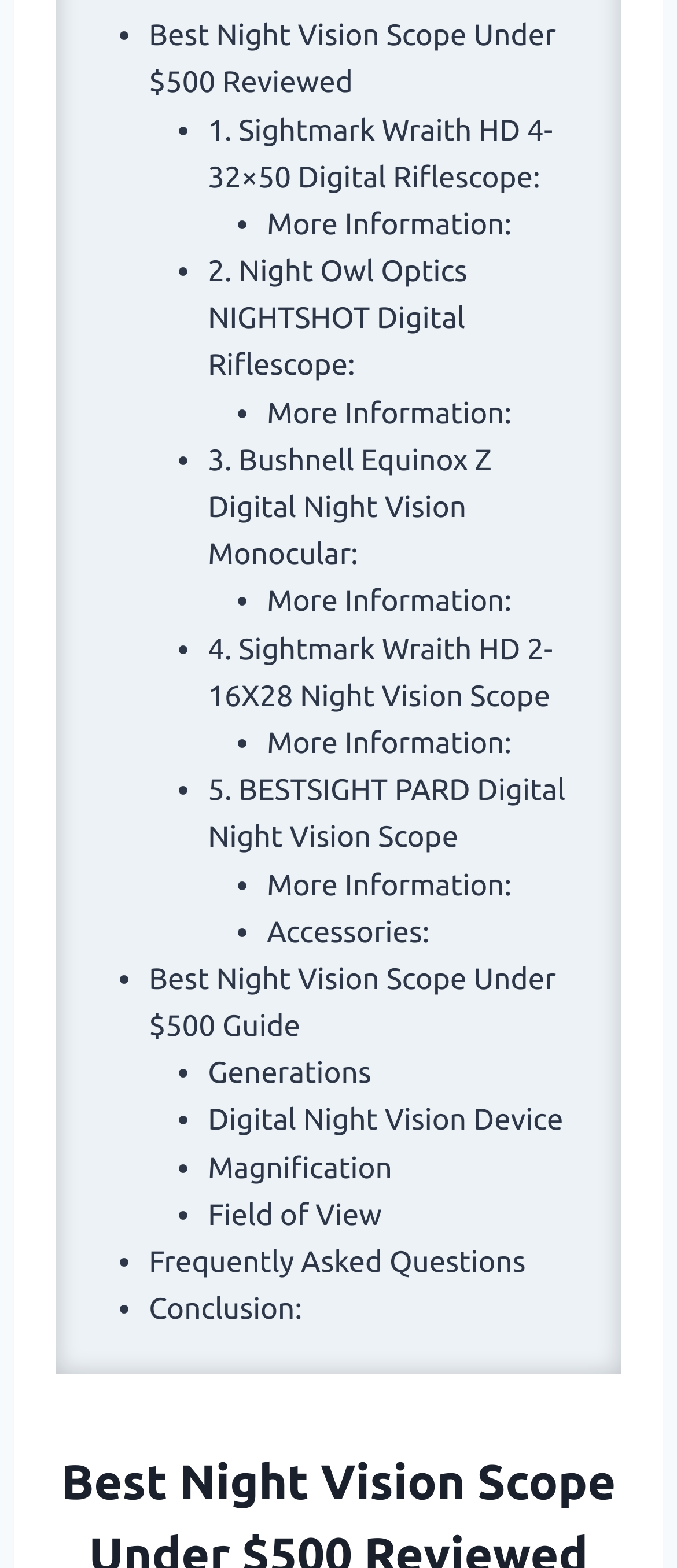Highlight the bounding box coordinates of the element that should be clicked to carry out the following instruction: "Access the guide for Best Night Vision Scope Under $500". The coordinates must be given as four float numbers ranging from 0 to 1, i.e., [left, top, right, bottom].

[0.22, 0.614, 0.821, 0.665]